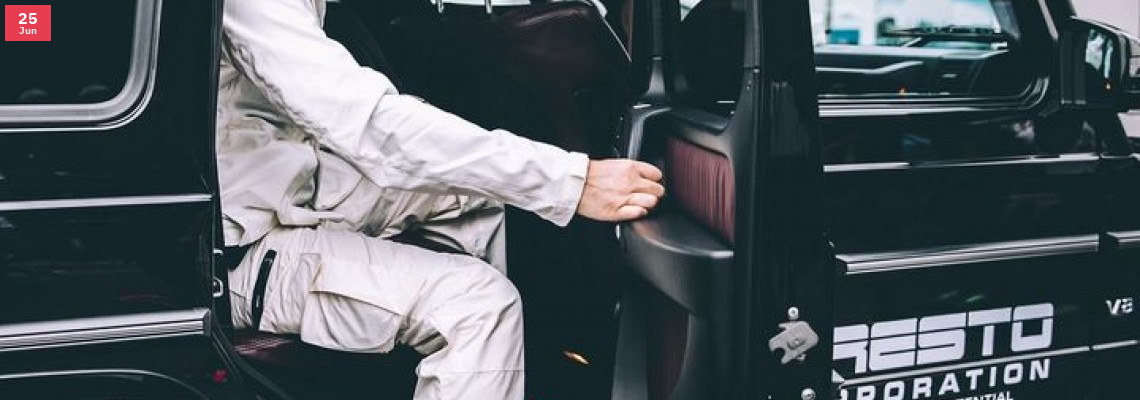What is the color of the person's outfit?
Based on the content of the image, thoroughly explain and answer the question.

The caption explicitly states that the person is dressed in a 'sleek white outfit', which suggests that the dominant color of their clothing is white.